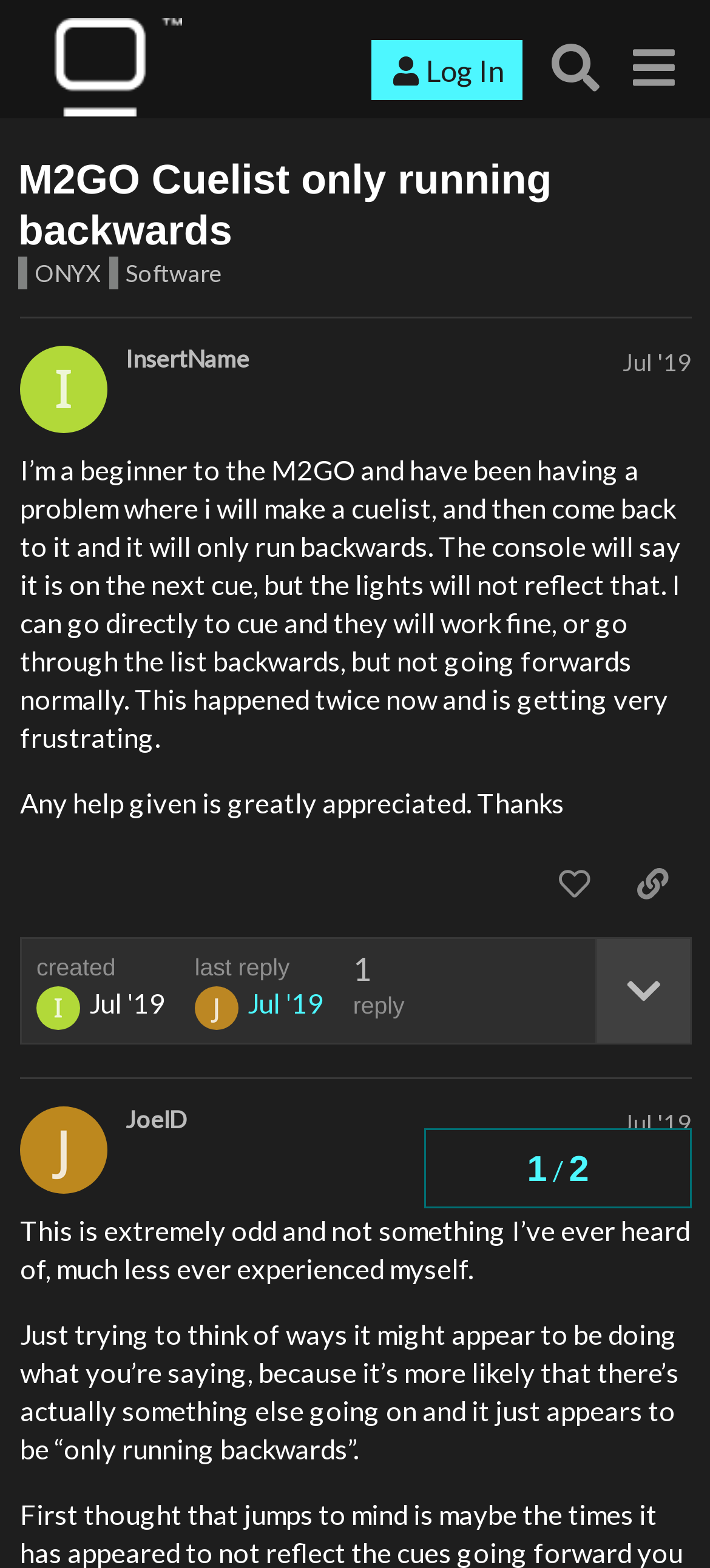Use a single word or phrase to answer the question:
What is the date of the original post?

Jul 11, 2019 4:26 am